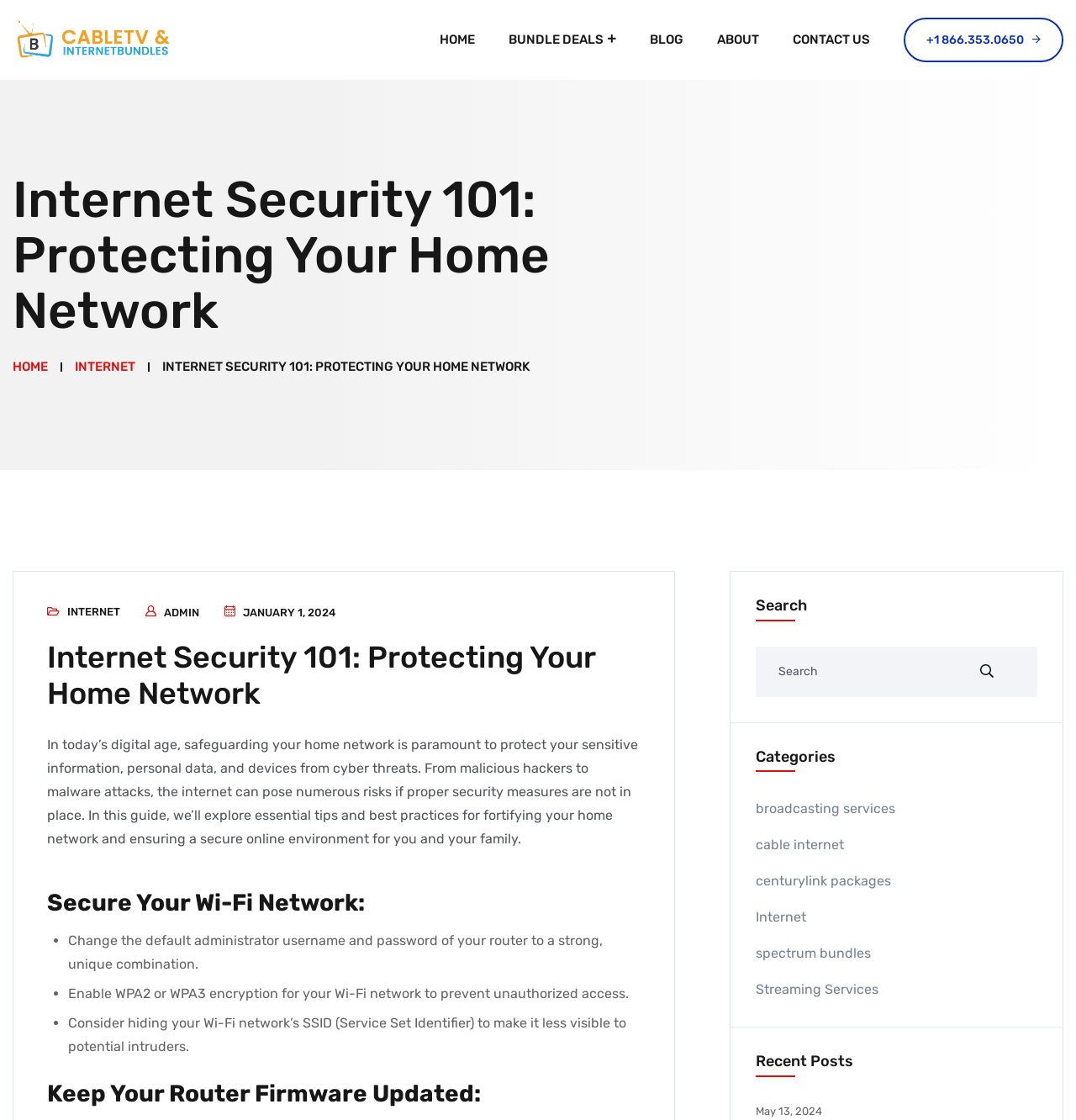What is the date of the recent post mentioned on the webpage? Observe the screenshot and provide a one-word or short phrase answer.

May 13, 2024